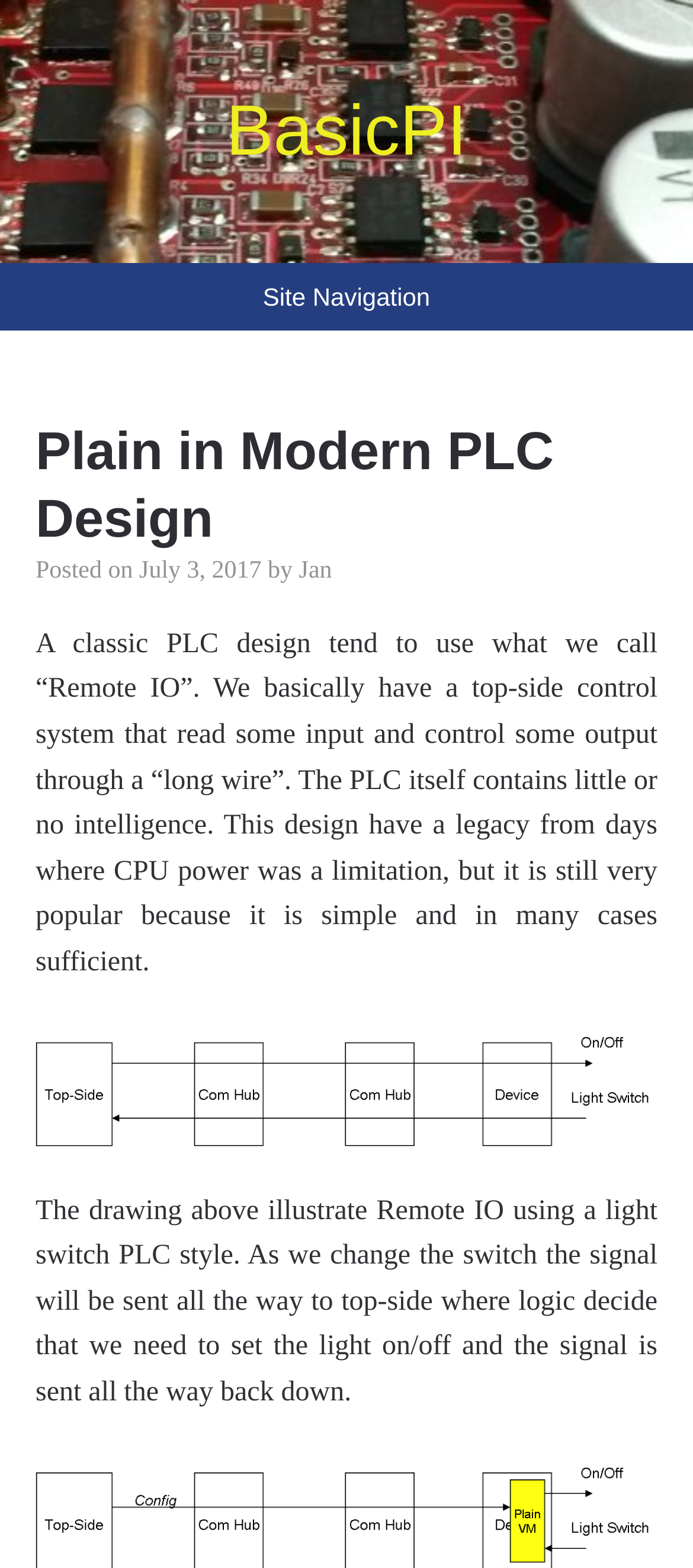Find and provide the bounding box coordinates for the UI element described with: "July 3, 2017".

[0.201, 0.356, 0.377, 0.373]